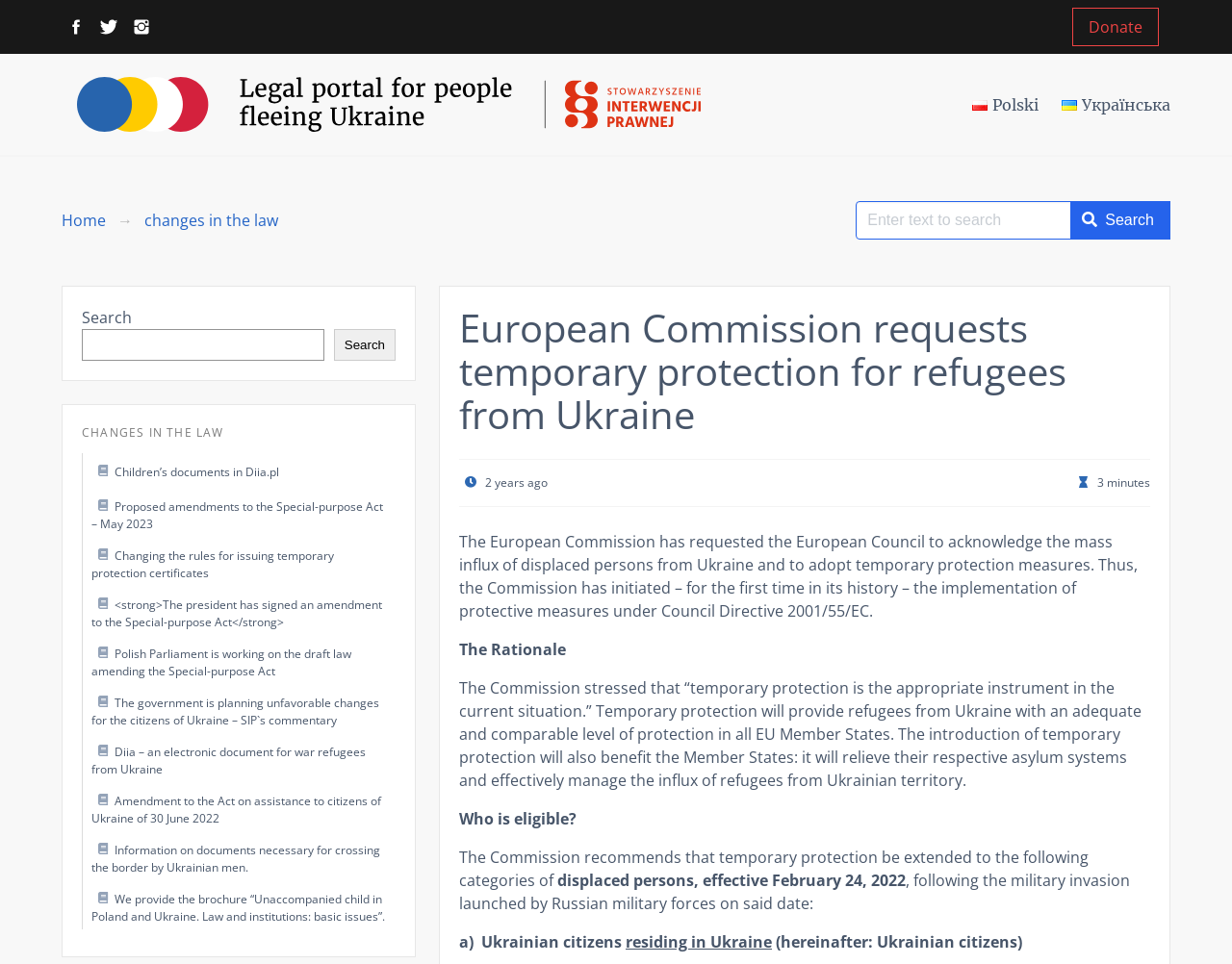Consider the image and give a detailed and elaborate answer to the question: 
What is the purpose of the European Commission's request?

The European Commission has requested the European Council to acknowledge the mass influx of displaced persons from Ukraine and to adopt temporary protection measures, which will provide refugees from Ukraine with an adequate and comparable level of protection in all EU Member States.